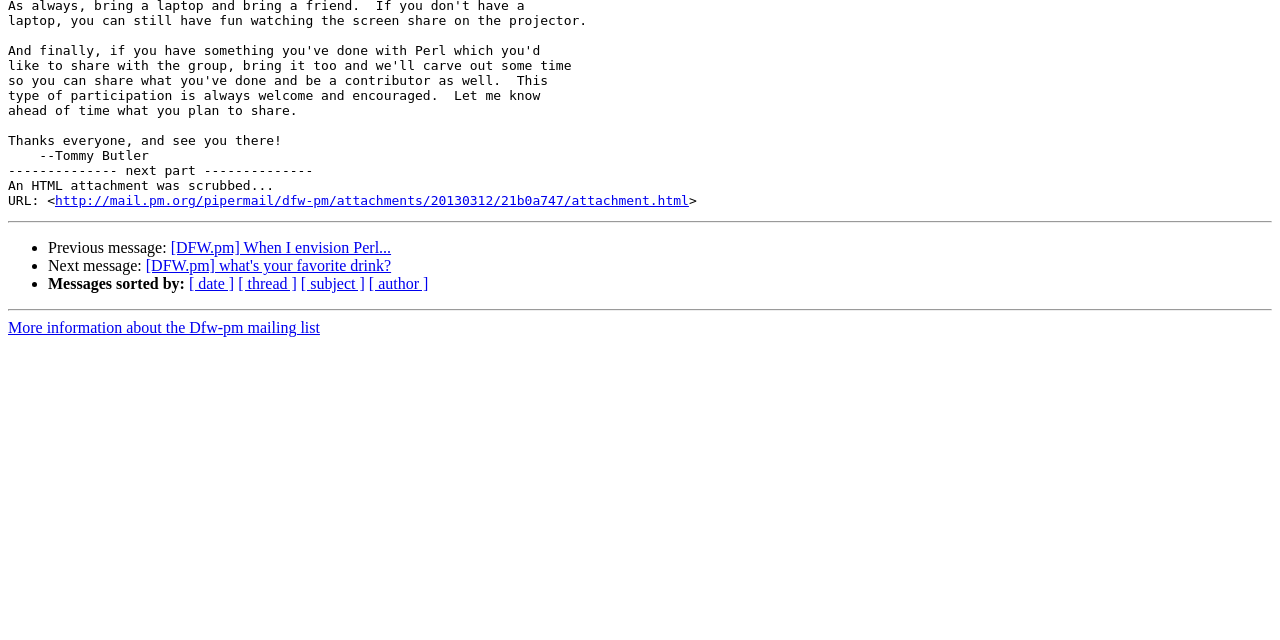Determine the bounding box of the UI component based on this description: "[ date ]". The bounding box coordinates should be four float values between 0 and 1, i.e., [left, top, right, bottom].

[0.148, 0.43, 0.183, 0.457]